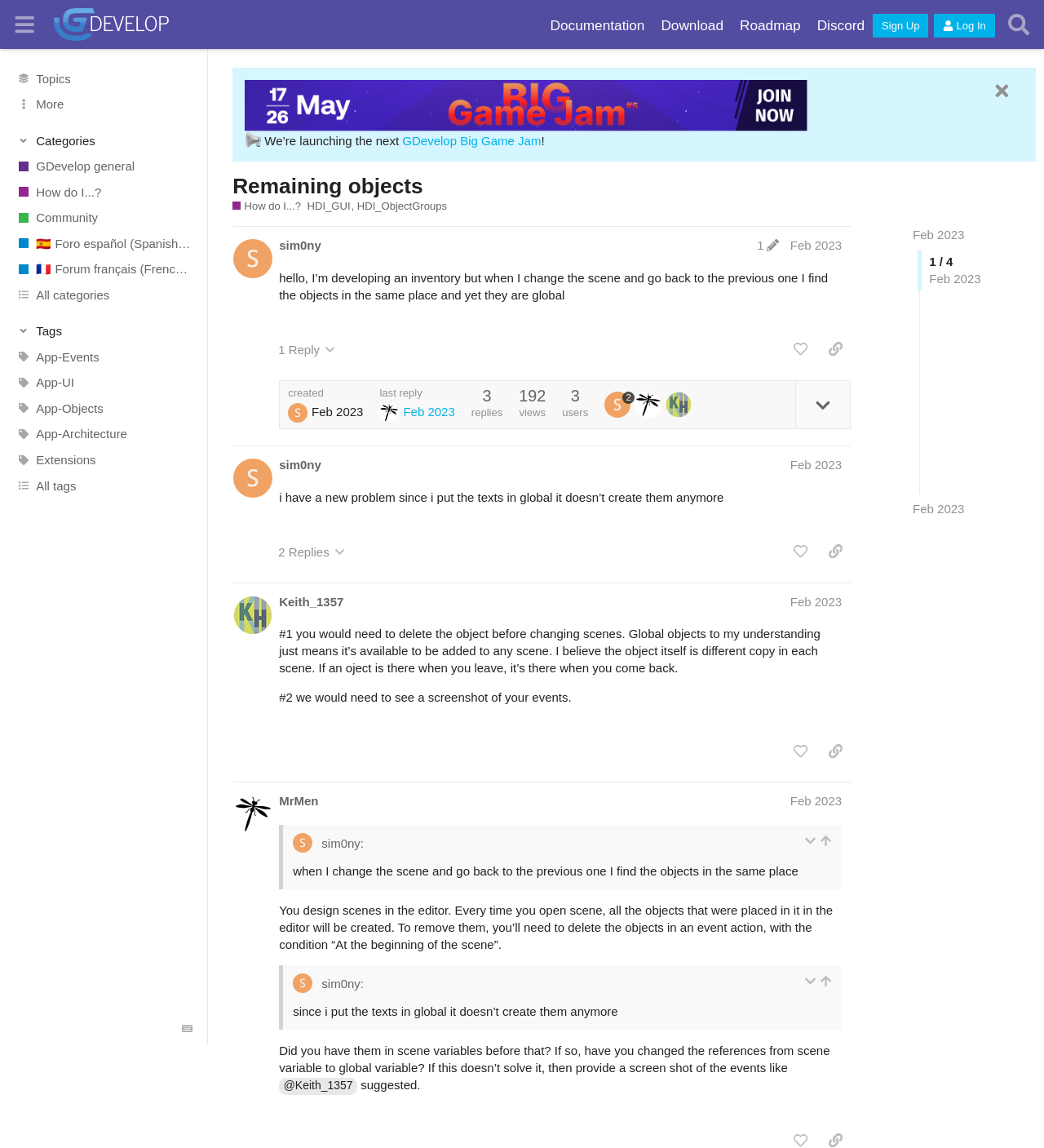Determine the bounding box coordinates for the area you should click to complete the following instruction: "Search for topics".

[0.959, 0.006, 0.992, 0.037]